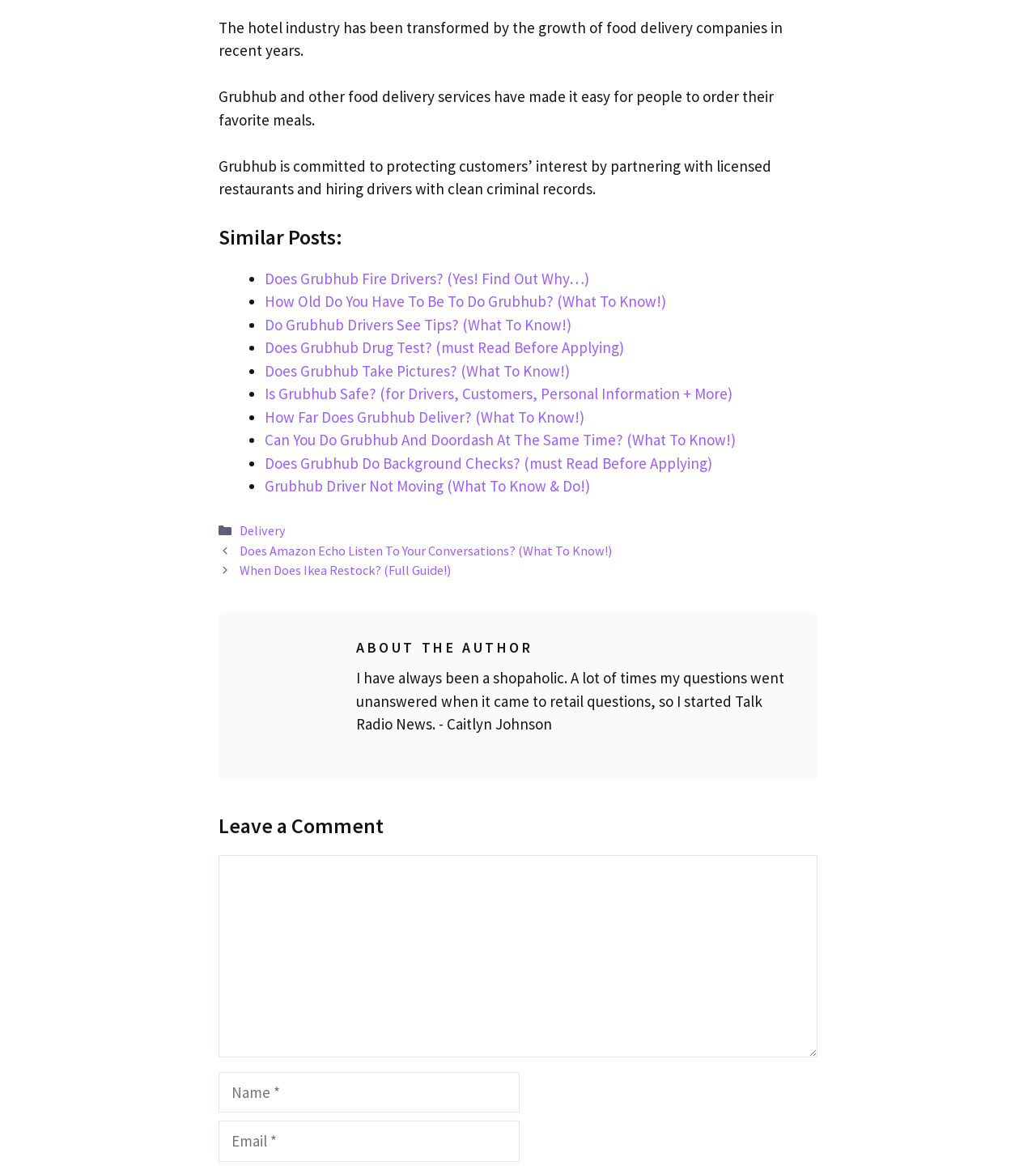Use a single word or phrase to answer the question:
What is the purpose of the textbox at the bottom?

Leave a comment